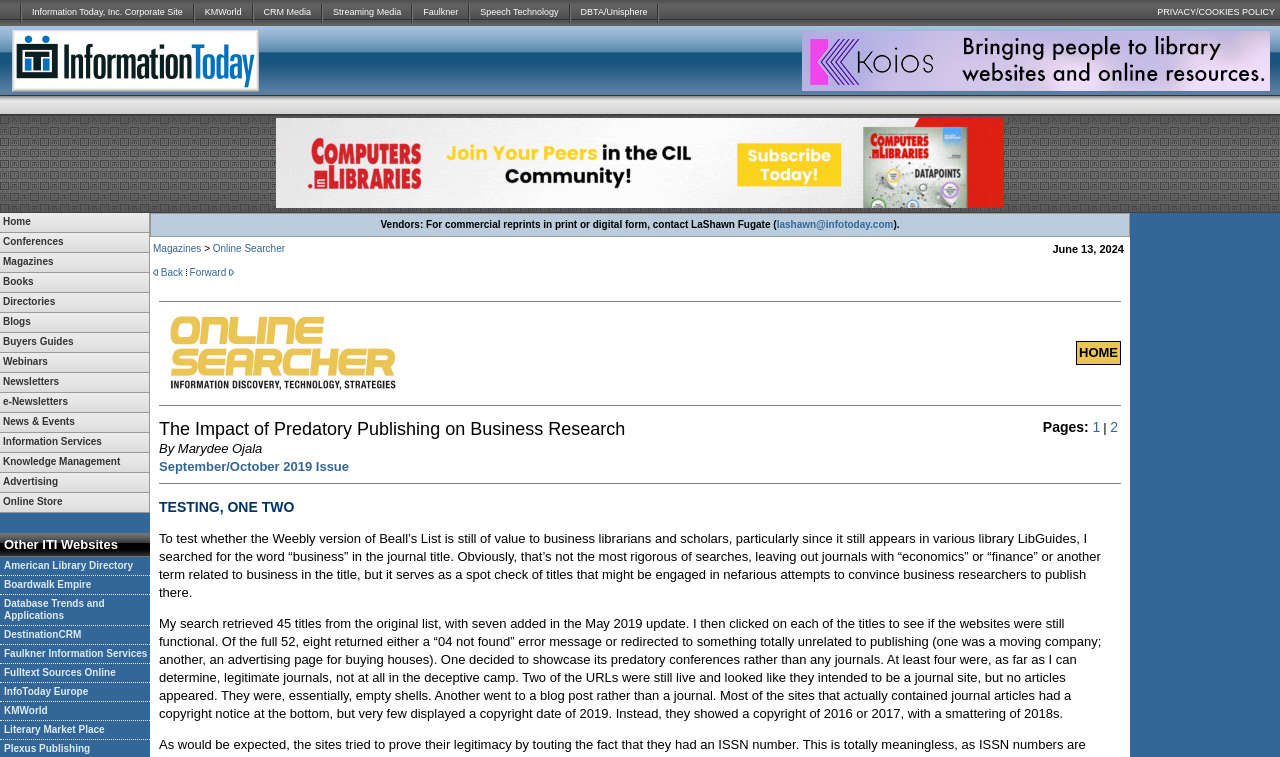Please find and report the bounding box coordinates of the element to click in order to perform the following action: "Click Conferences". The coordinates should be expressed as four float numbers between 0 and 1, in the format [left, top, right, bottom].

[0.0, 0.308, 0.116, 0.333]